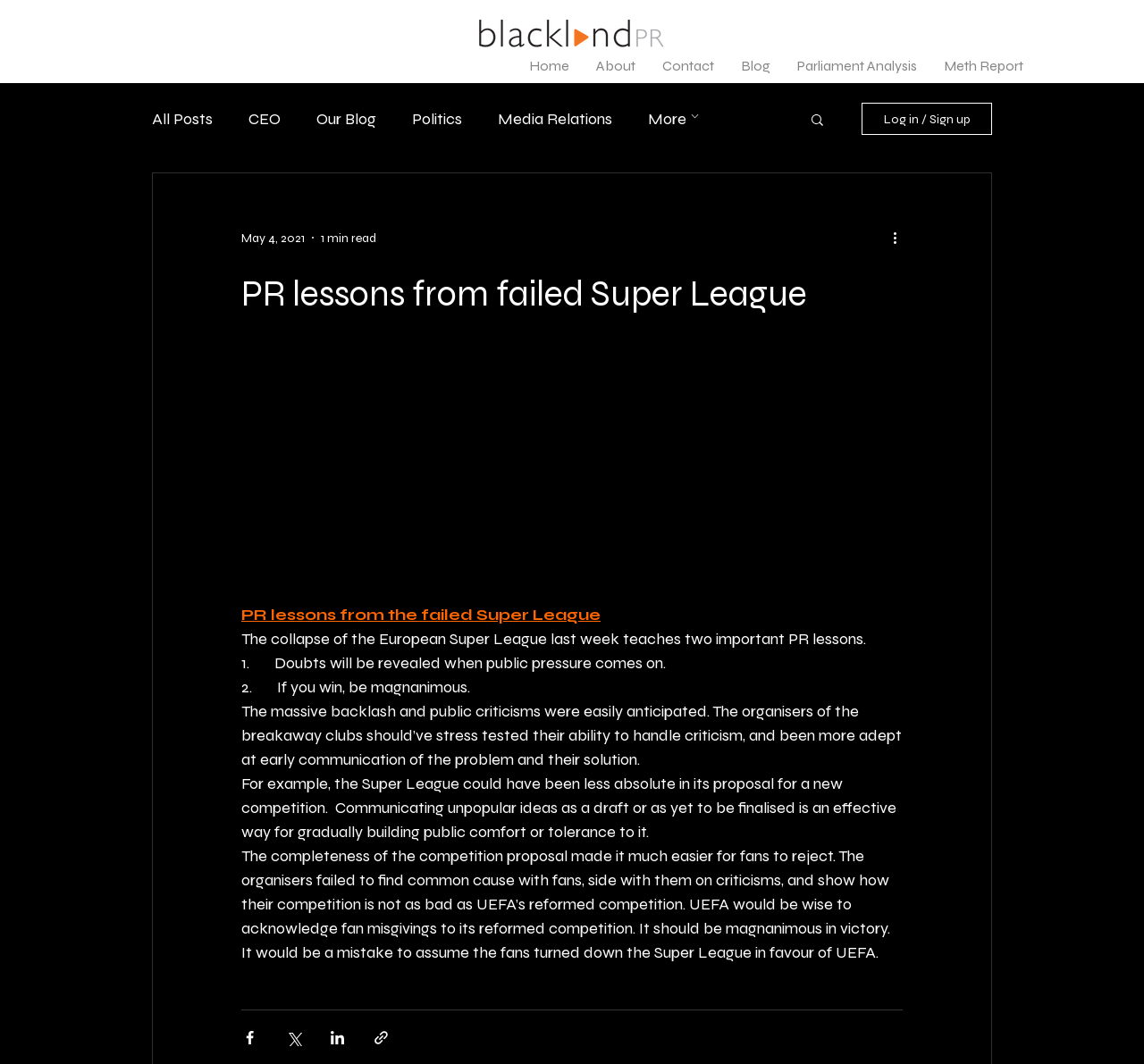Provide a brief response to the question using a single word or phrase: 
What is the topic of the blog post?

PR lessons from failed Super League